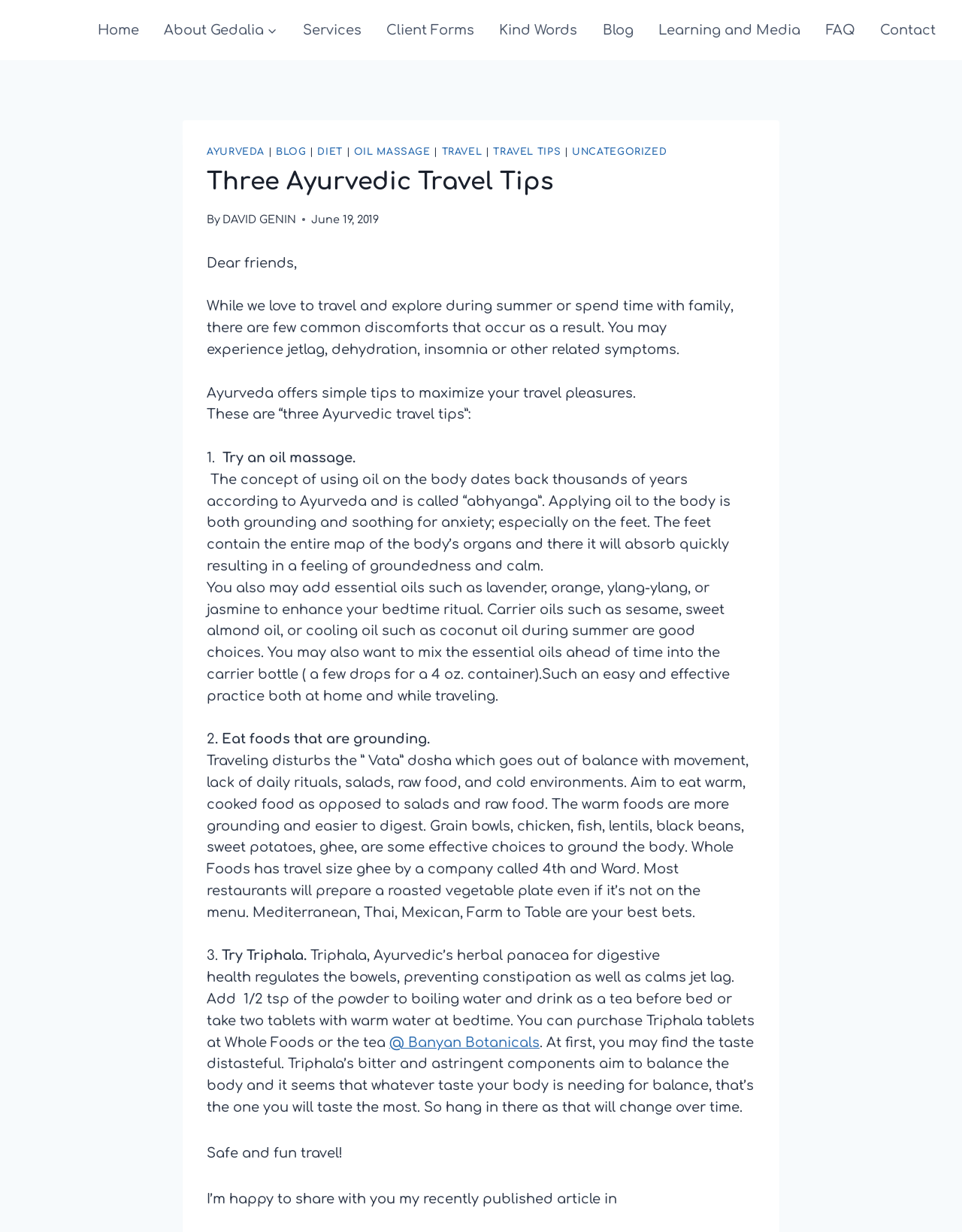What is the purpose of Triphala?
Examine the screenshot and reply with a single word or phrase.

Regulates digestive health